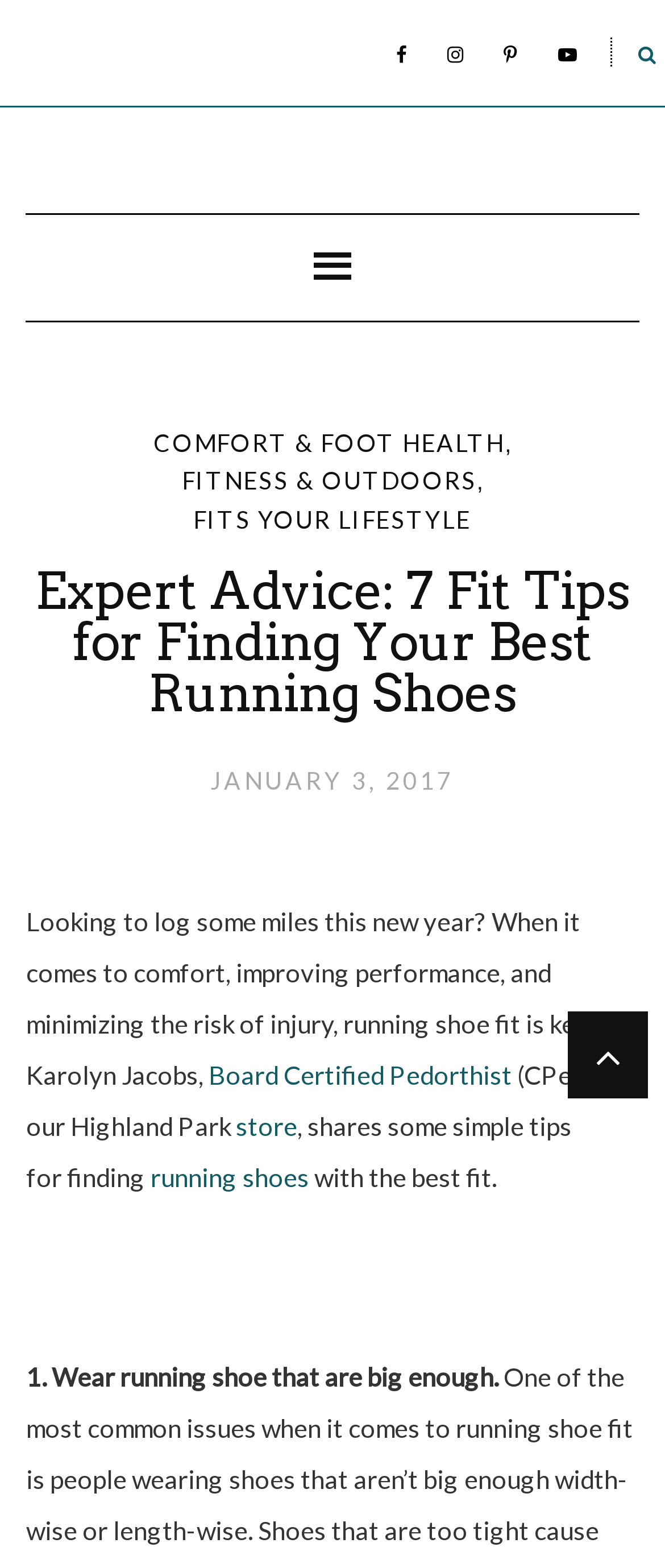Determine the bounding box coordinates for the UI element with the following description: "MENU". The coordinates should be four float numbers between 0 and 1, represented as [left, top, right, bottom].

[0.039, 0.15, 0.961, 0.204]